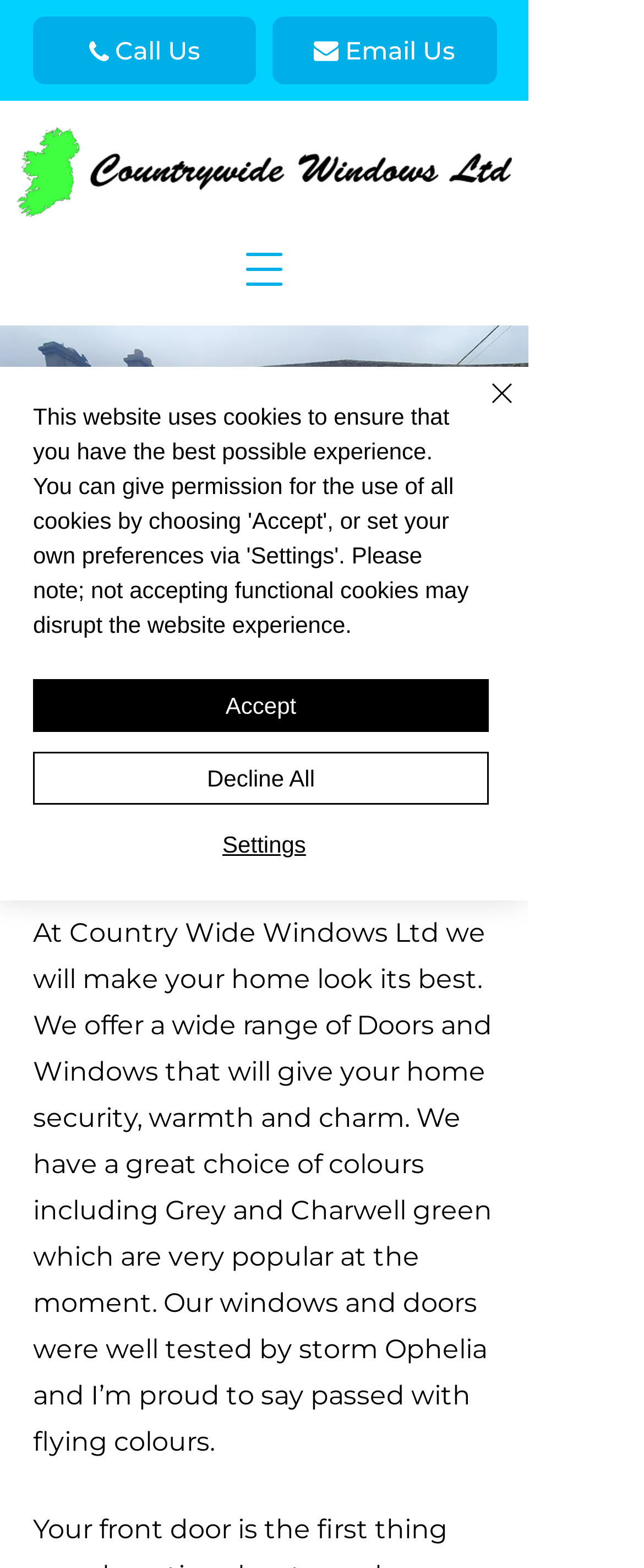Locate the bounding box coordinates of the area you need to click to fulfill this instruction: 'Click the 'Phone' link'. The coordinates must be in the form of four float numbers ranging from 0 to 1: [left, top, right, bottom].

[0.0, 0.512, 0.274, 0.574]